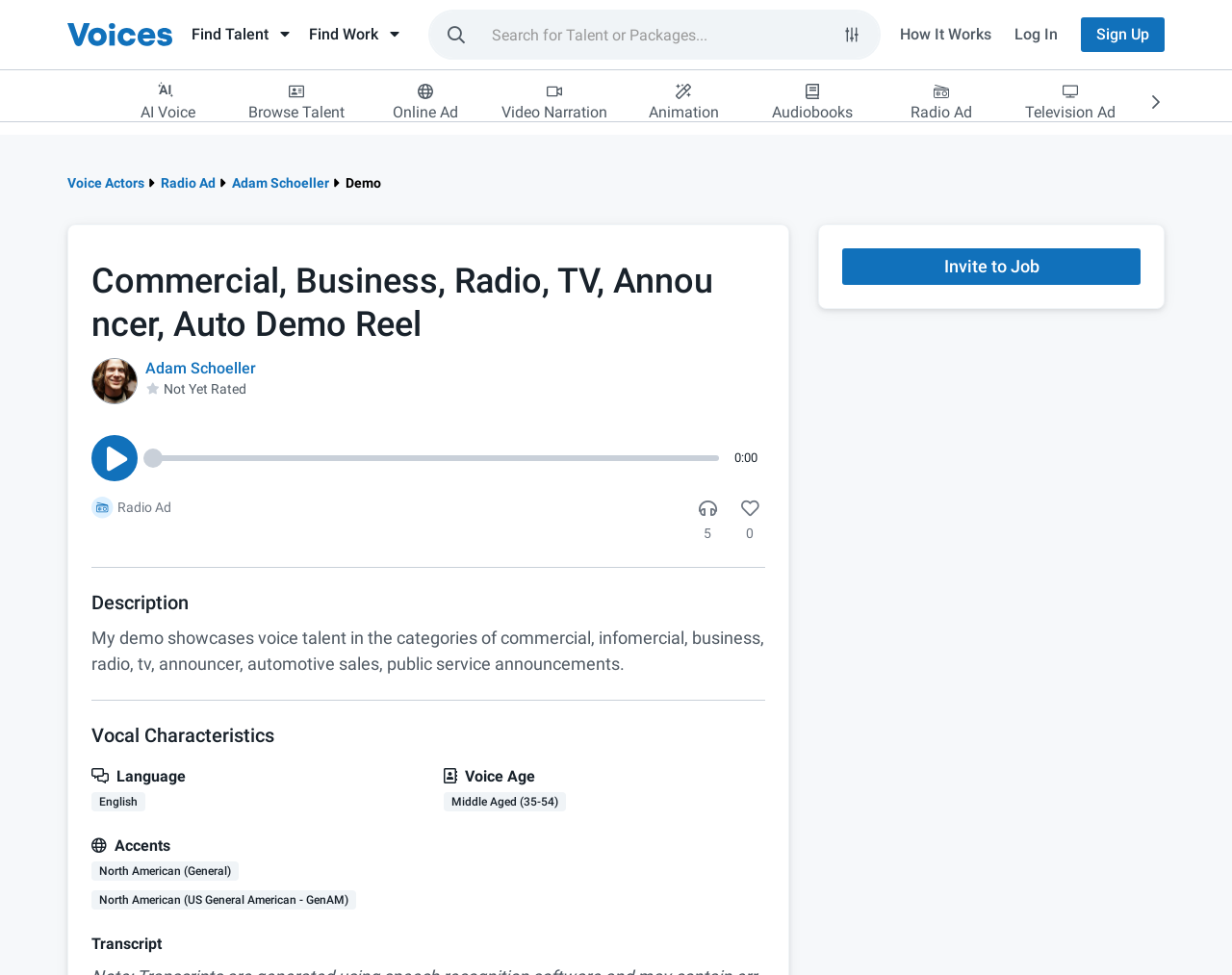Identify the bounding box coordinates of the region that should be clicked to execute the following instruction: "Log In".

[0.823, 0.024, 0.859, 0.047]